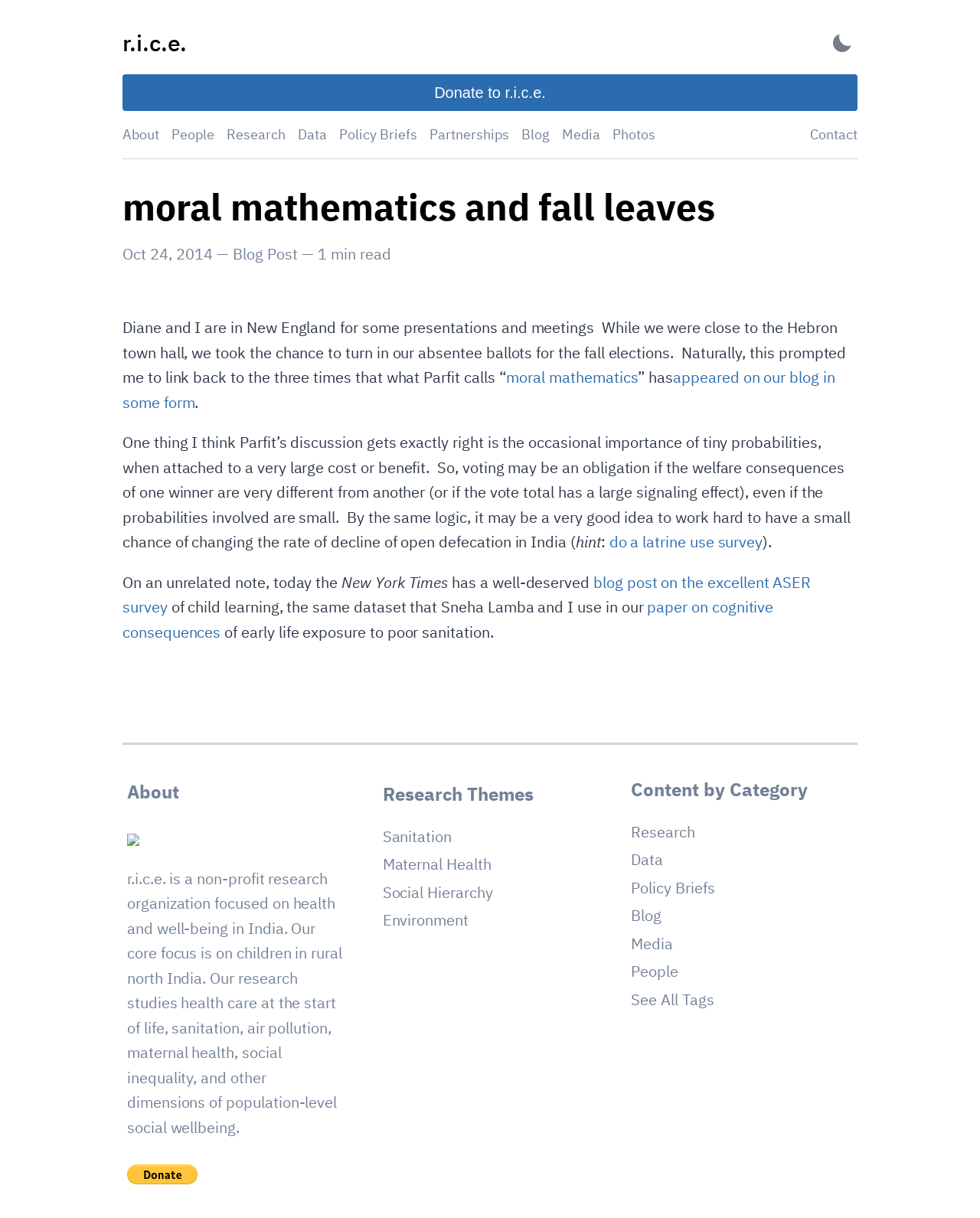Point out the bounding box coordinates of the section to click in order to follow this instruction: "Go to the 'About' page".

[0.125, 0.103, 0.162, 0.118]